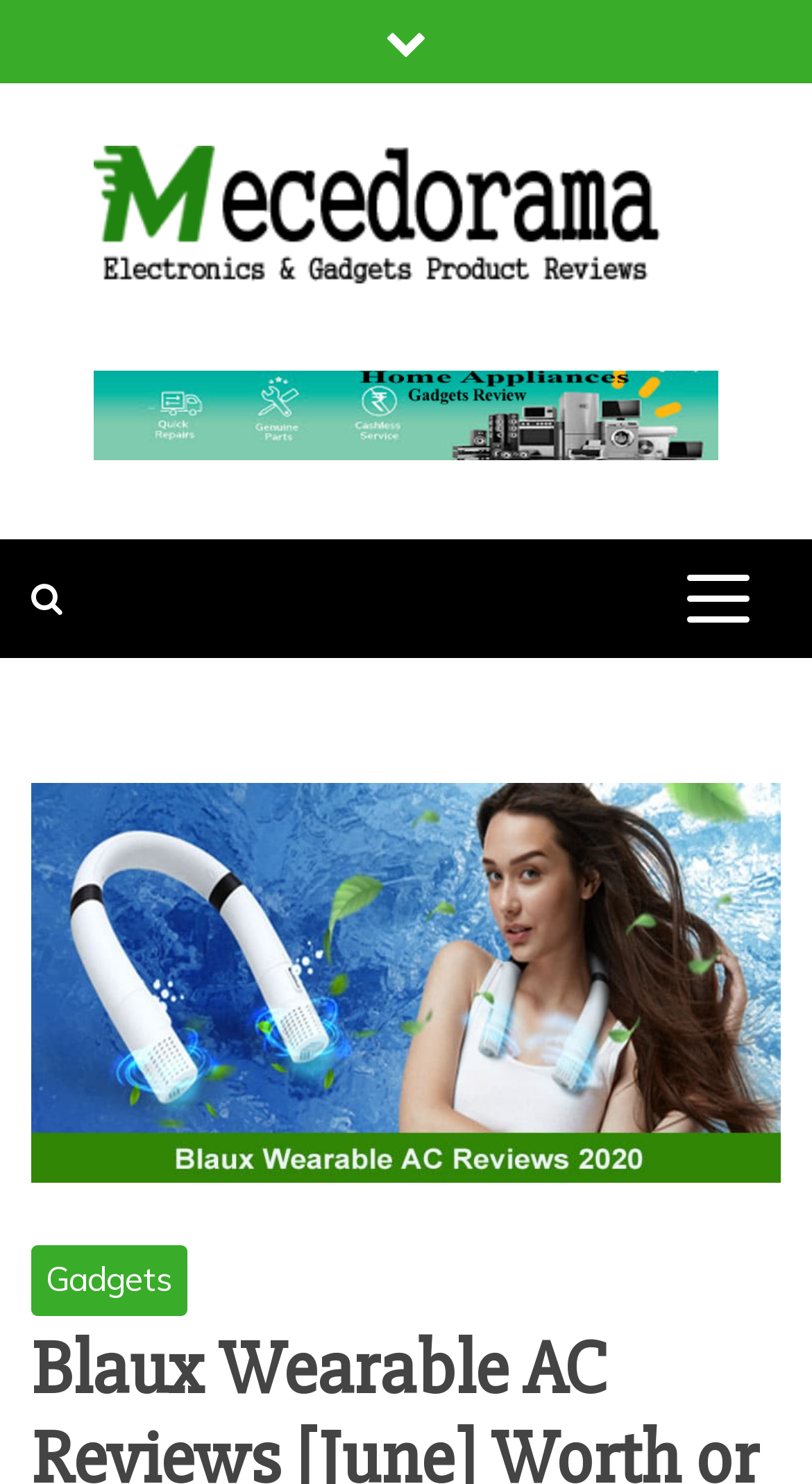Determine the bounding box coordinates for the HTML element mentioned in the following description: "Gadgets". The coordinates should be a list of four floats ranging from 0 to 1, represented as [left, top, right, bottom].

[0.038, 0.84, 0.231, 0.886]